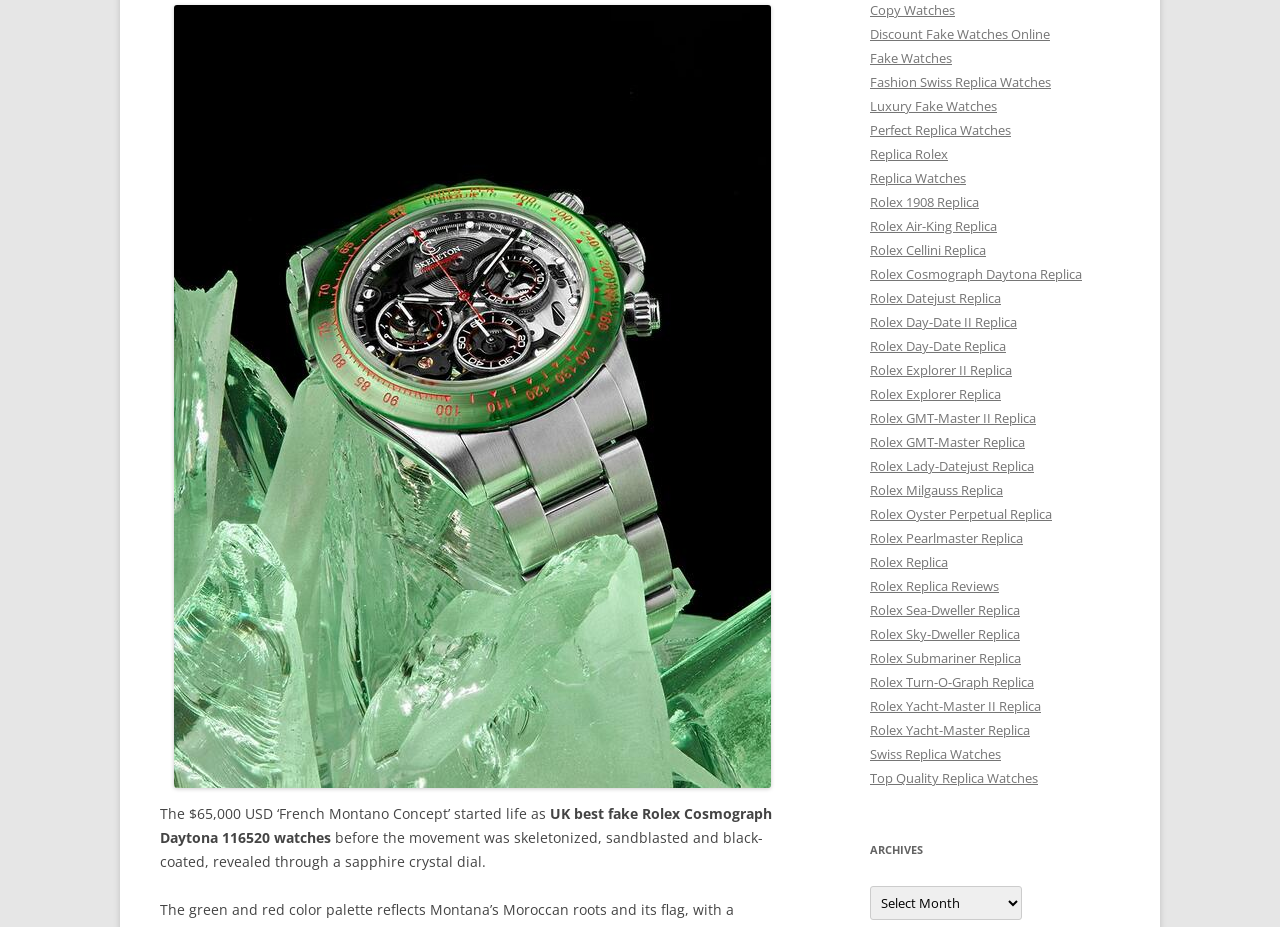Determine the bounding box coordinates of the clickable region to carry out the instruction: "Read our guidelines on privacy, comments and moderation".

None